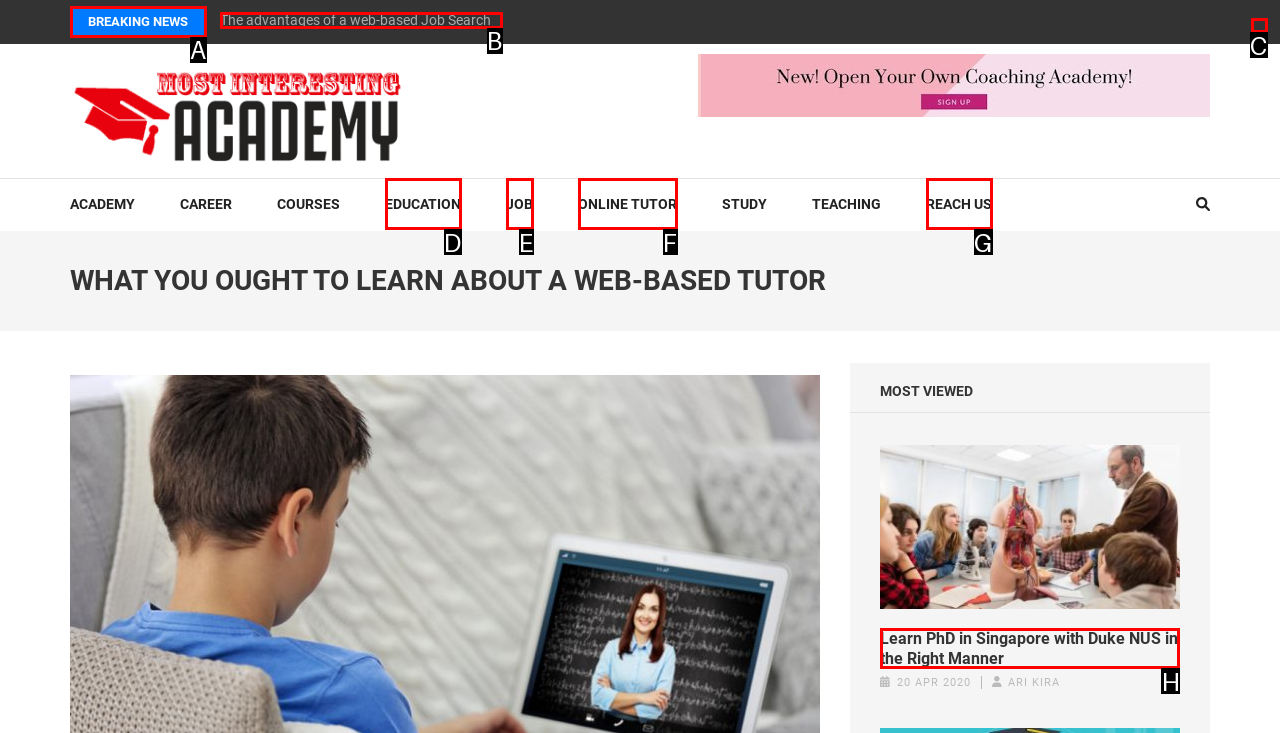Choose the letter of the option that needs to be clicked to perform the task: Search. Answer with the letter.

C